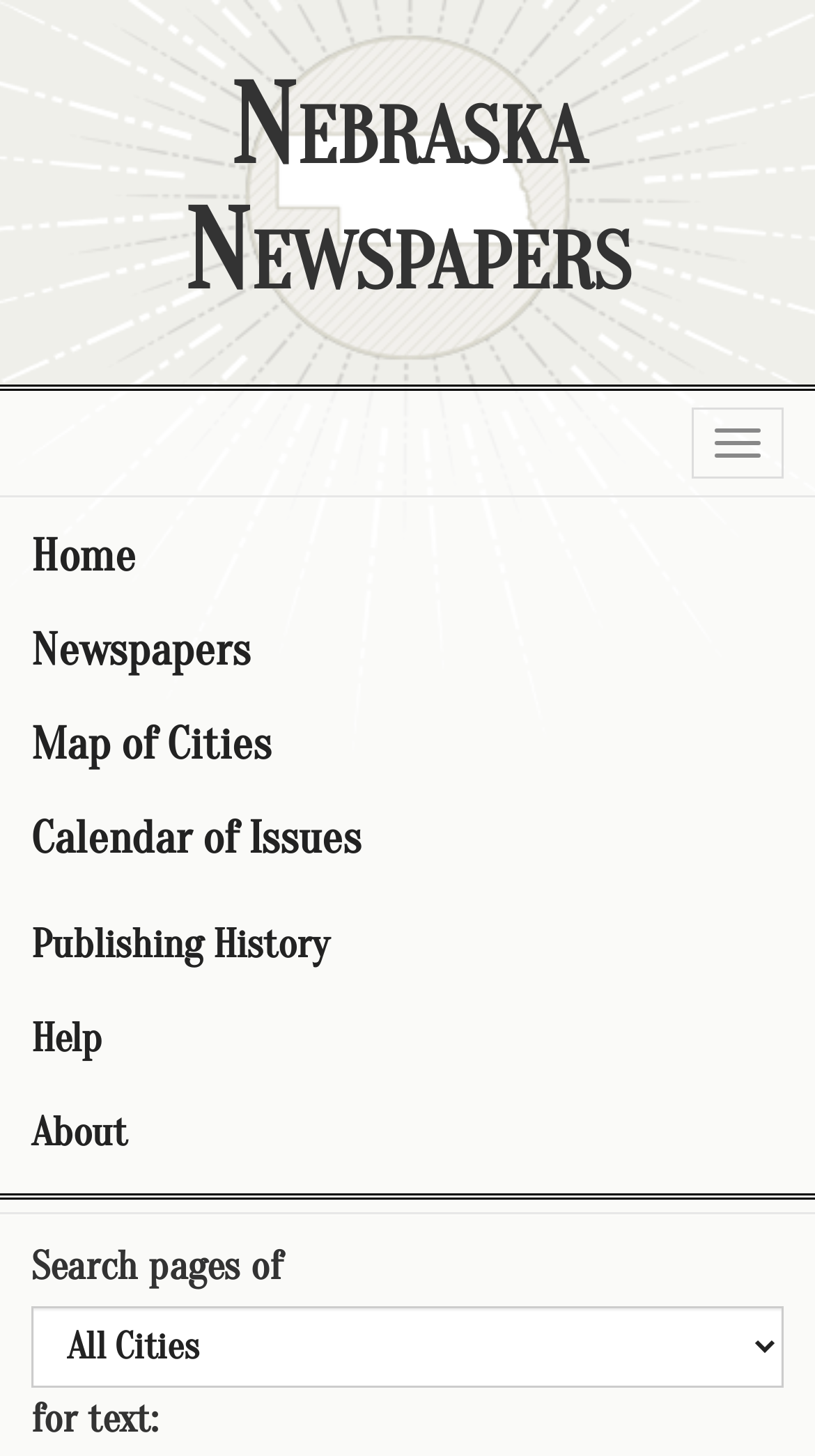Show the bounding box coordinates for the element that needs to be clicked to execute the following instruction: "read about cybersecurity, technology and smart communications". Provide the coordinates in the form of four float numbers between 0 and 1, i.e., [left, top, right, bottom].

None